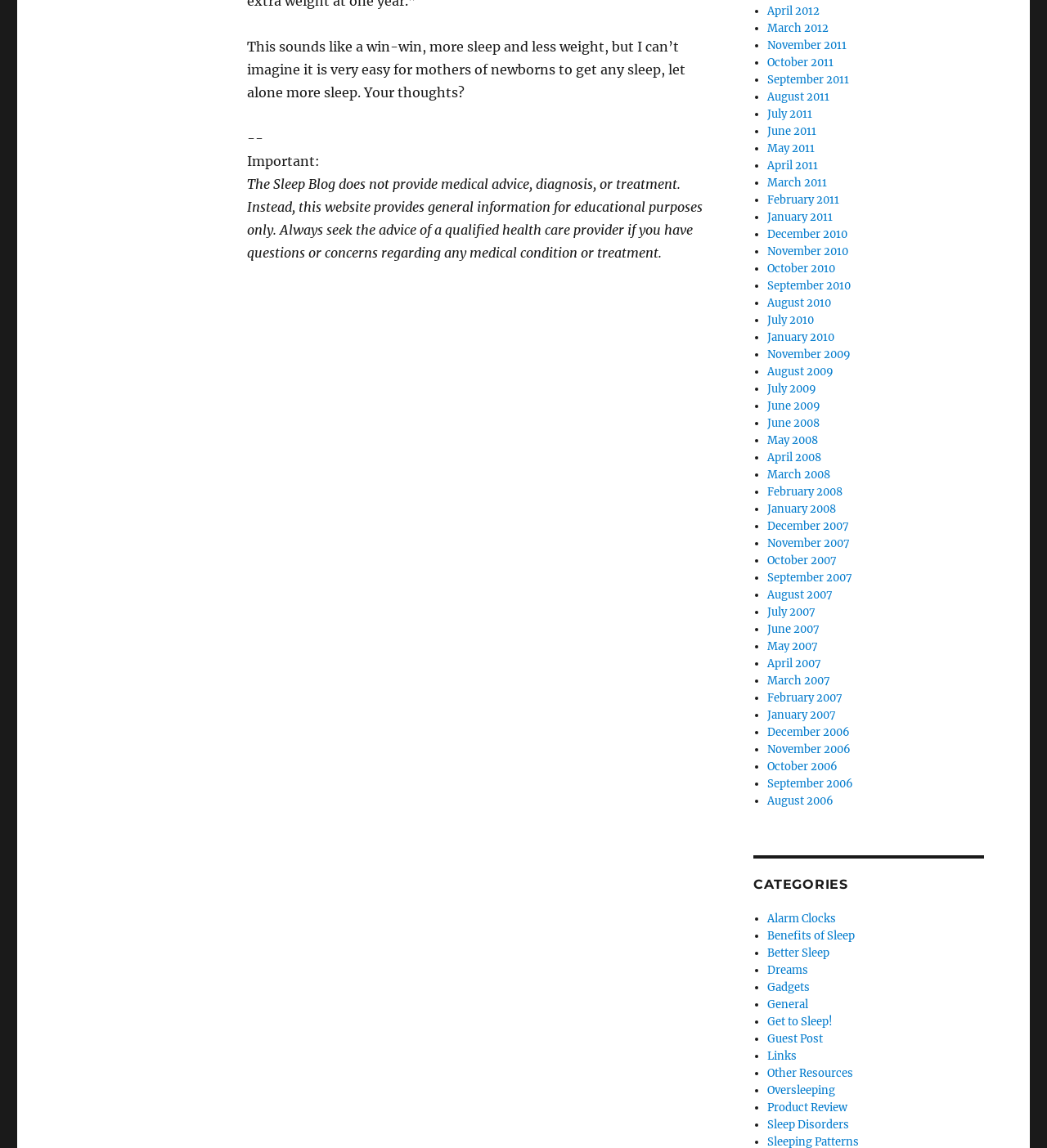Pinpoint the bounding box coordinates of the element you need to click to execute the following instruction: "Click on April 2012". The bounding box should be represented by four float numbers between 0 and 1, in the format [left, top, right, bottom].

[0.733, 0.004, 0.783, 0.016]